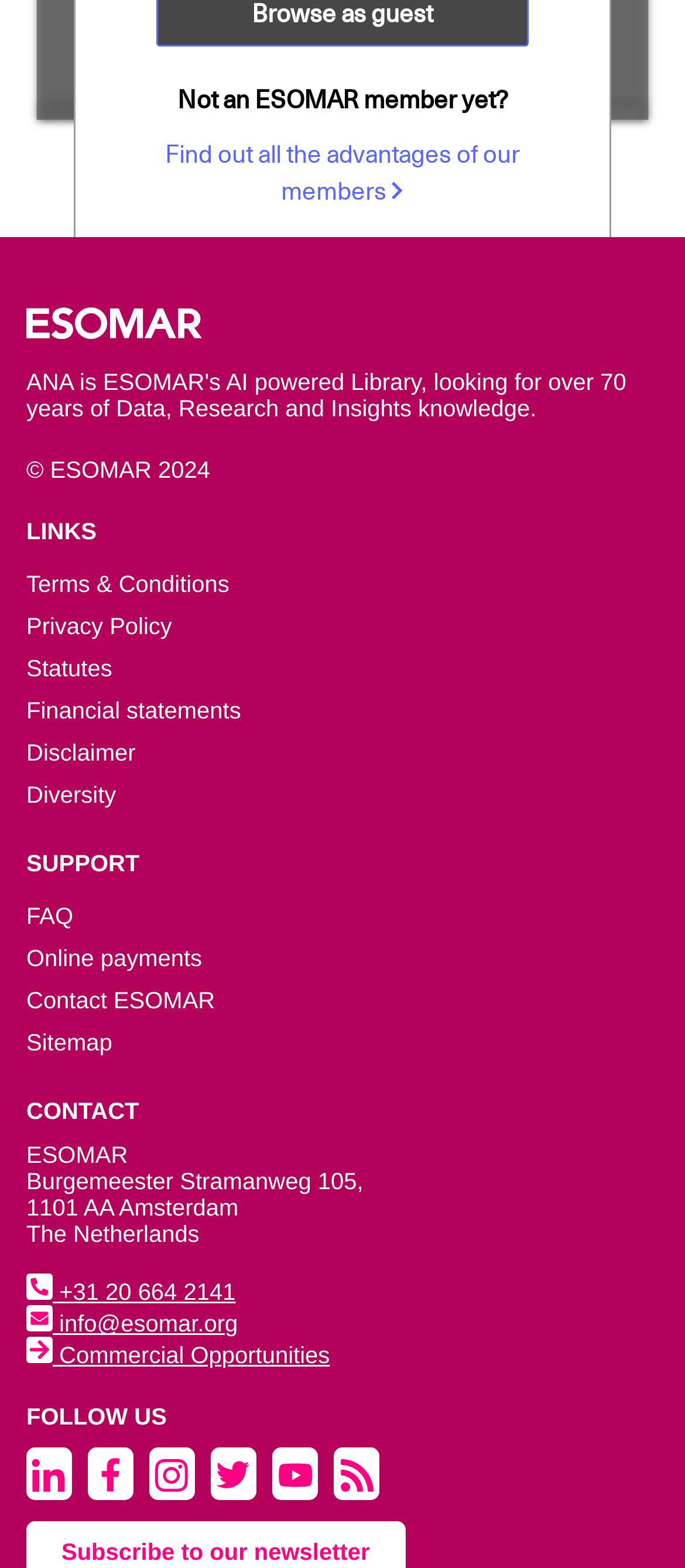Give a short answer using one word or phrase for the question:
What is the address of ESOMAR?

Burgemeester Stramanweg 105, 1101 AA Amsterdam, The Netherlands